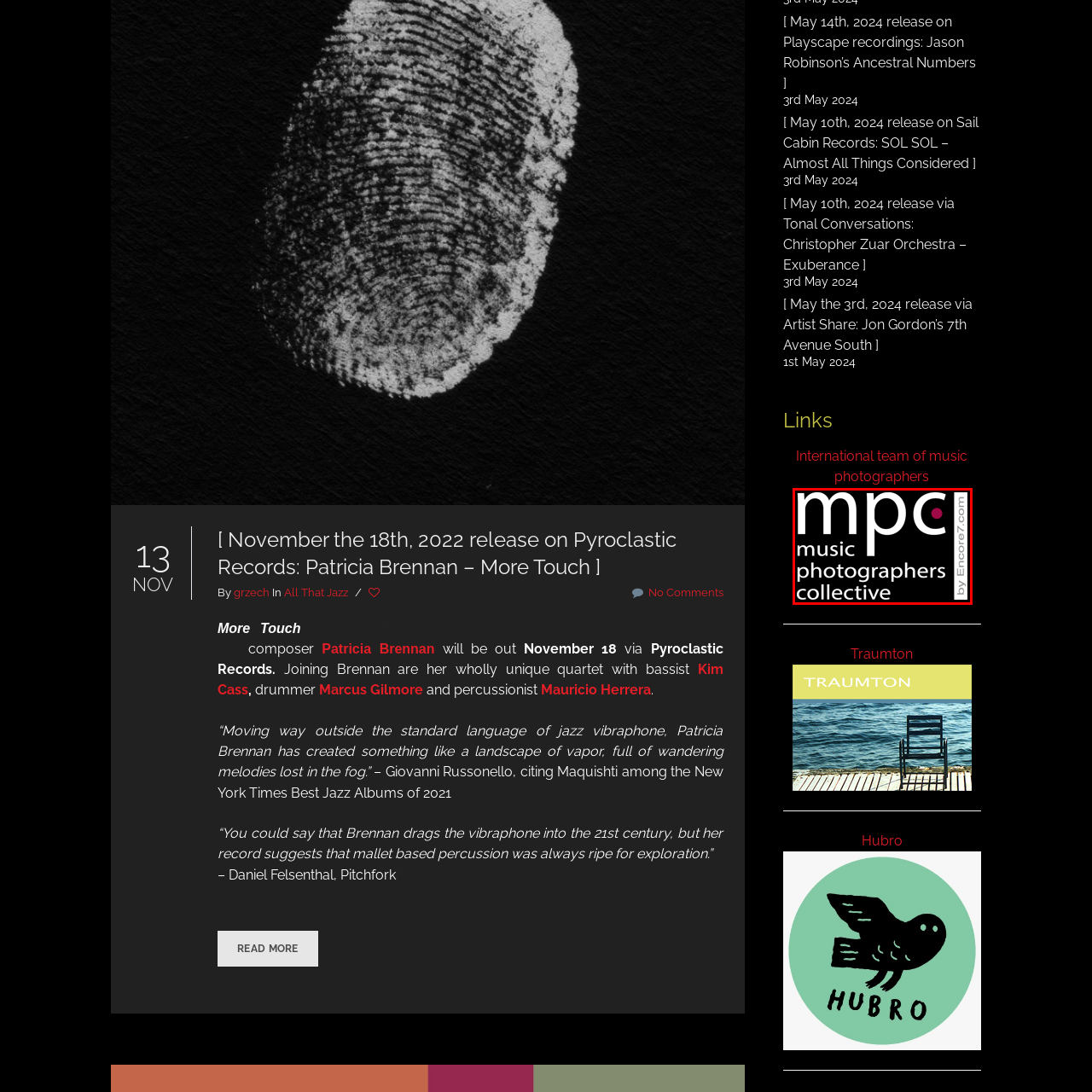Observe the image within the red outline and respond to the ensuing question with a detailed explanation based on the visual aspects of the image: 
What is the purpose of the Music Photographers Collective?

The caption states that the collective represents a community of photographers dedicated to capturing the essence of music and performance, showcasing their unique artistic perspectives.